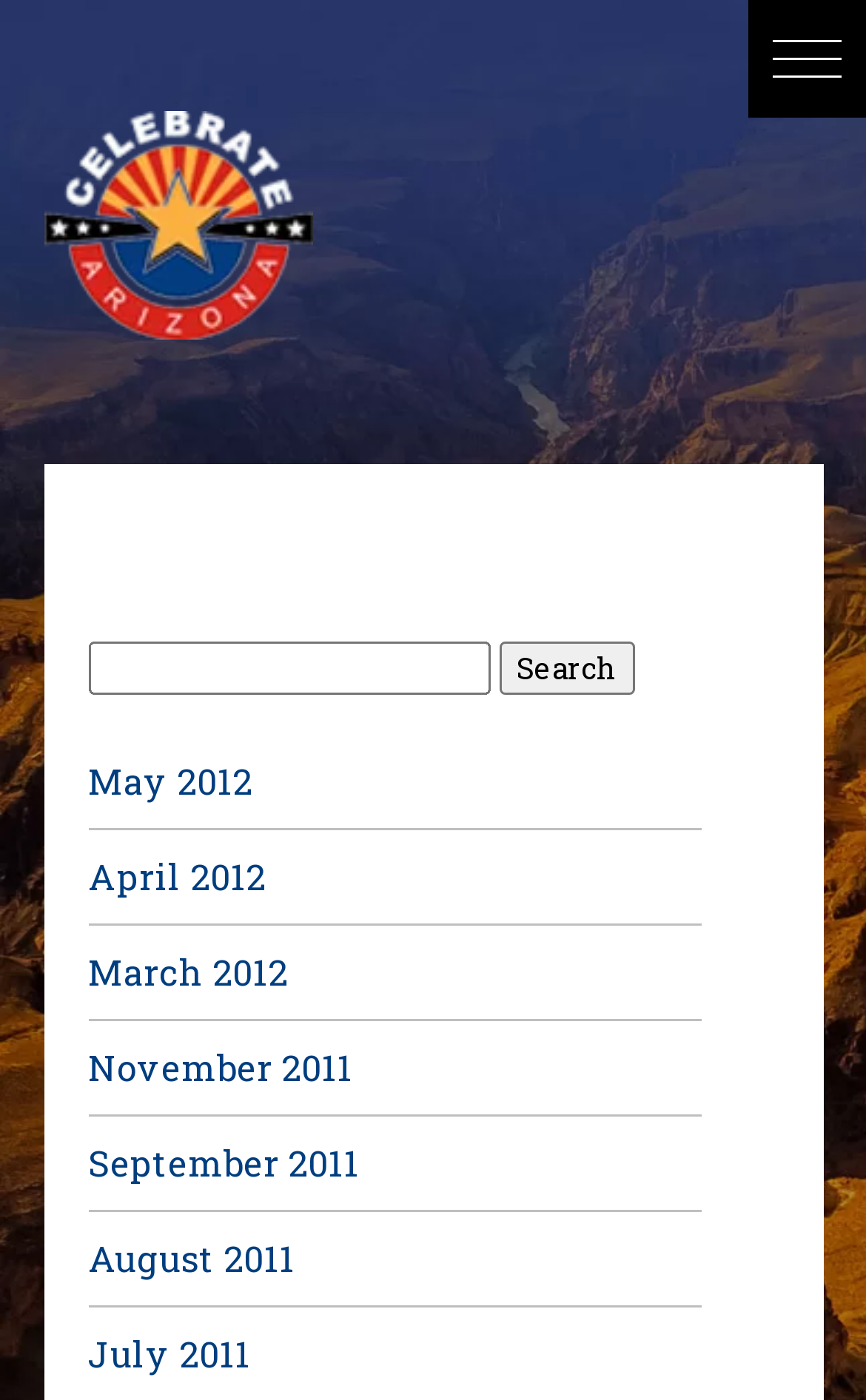Observe the image and answer the following question in detail: What is the function of the button next to the search box?

The button is located next to the search box and has the label 'Search'. Its purpose is to submit the search query entered by the user in the search box.